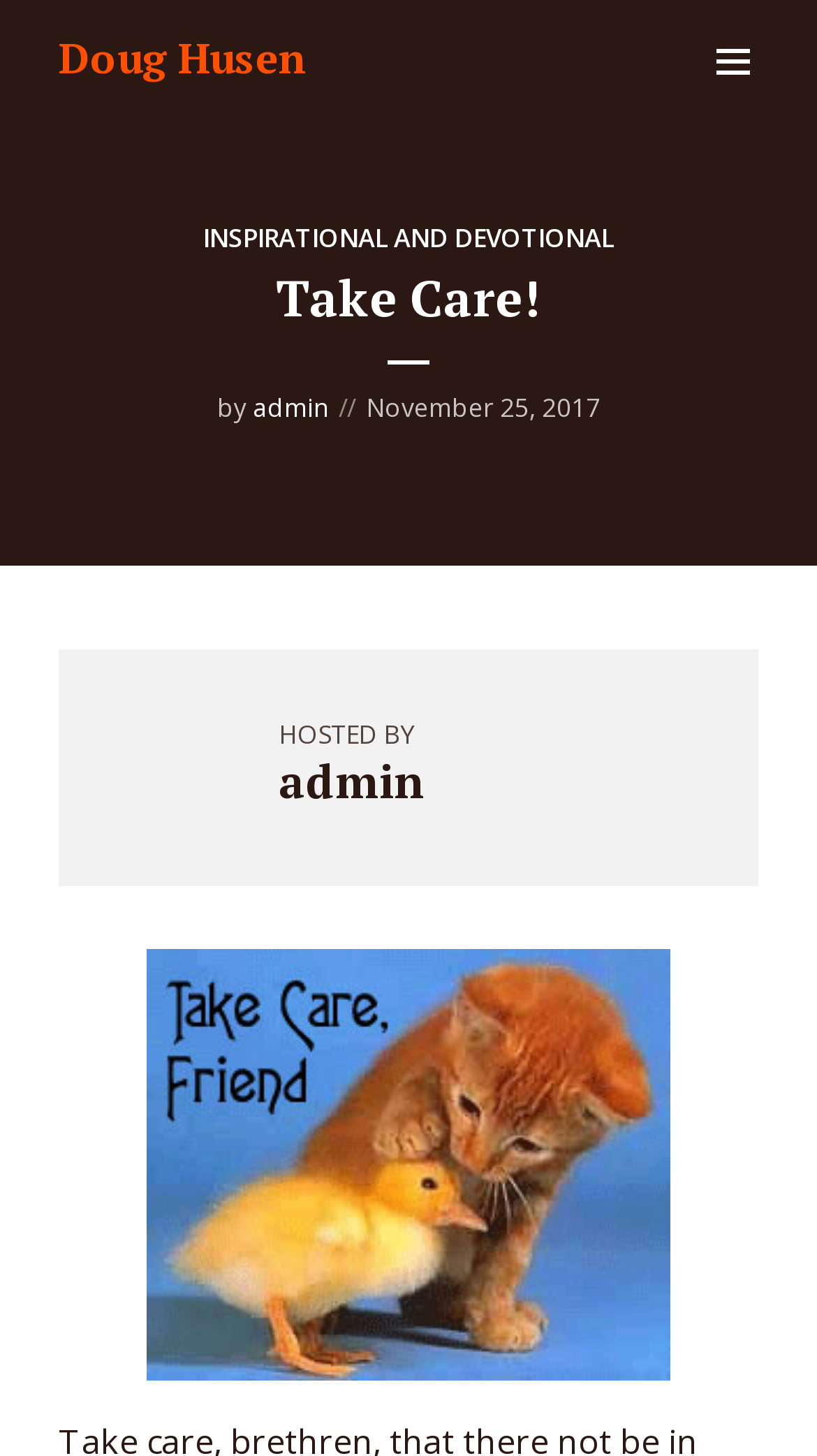What is the author's name?
Refer to the image and offer an in-depth and detailed answer to the question.

The author's name can be found in the link element with the text 'Doug Husen' and also in the link element with the text 'admin' which is likely to be the author's username.